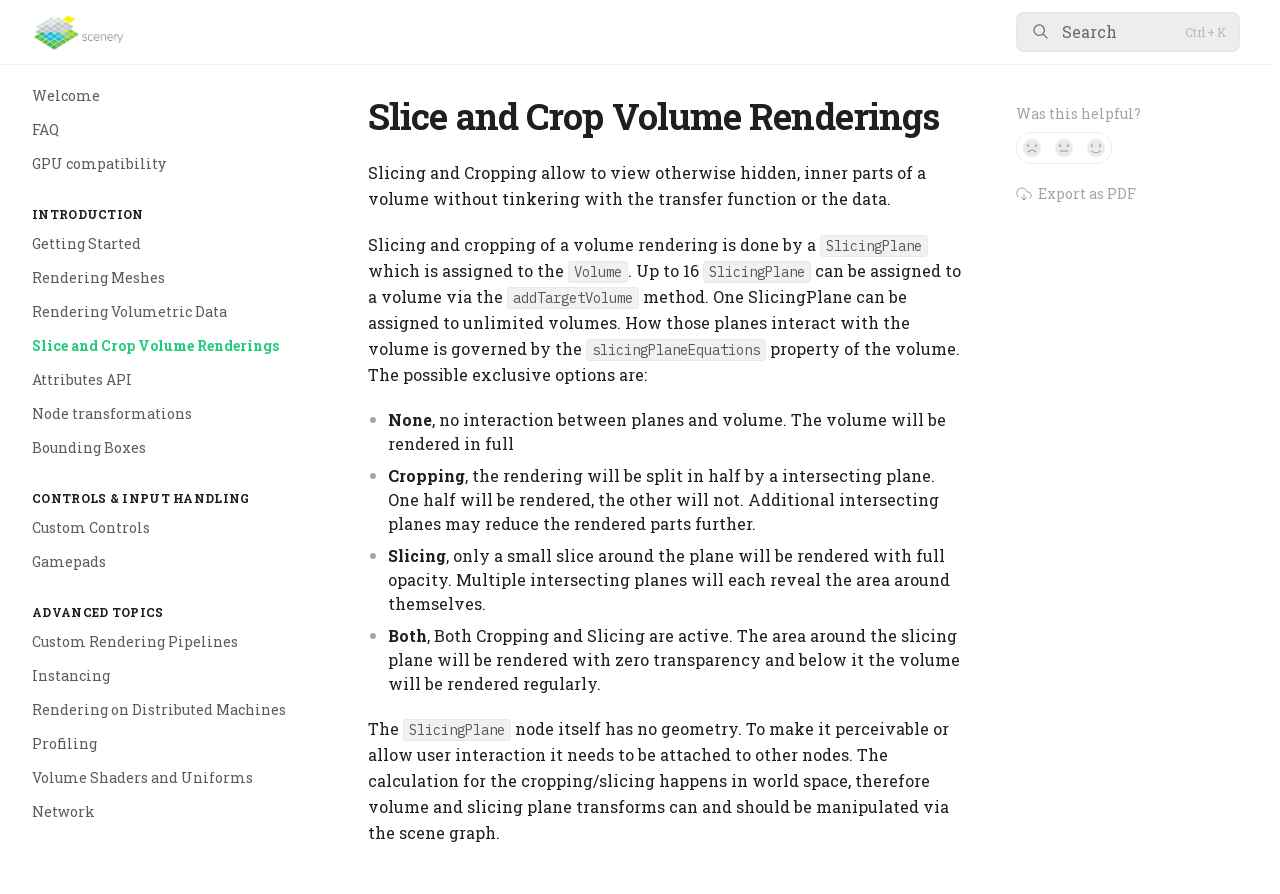Provide a brief response to the question below using one word or phrase:
What is the purpose of SlicingPlane?

To view inner parts of a volume